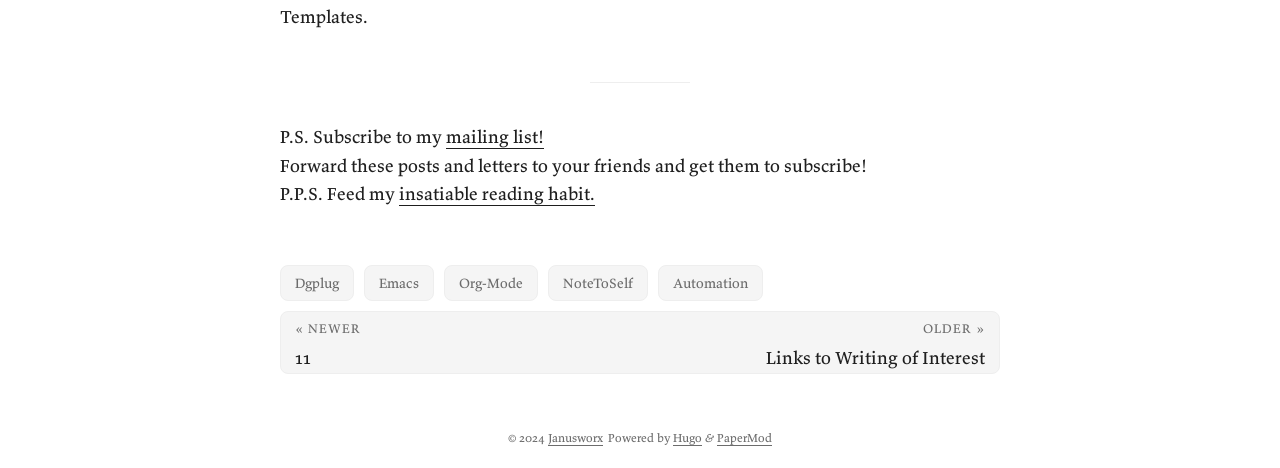What is the copyright year of the webpage?
Based on the visual, give a brief answer using one word or a short phrase.

2024